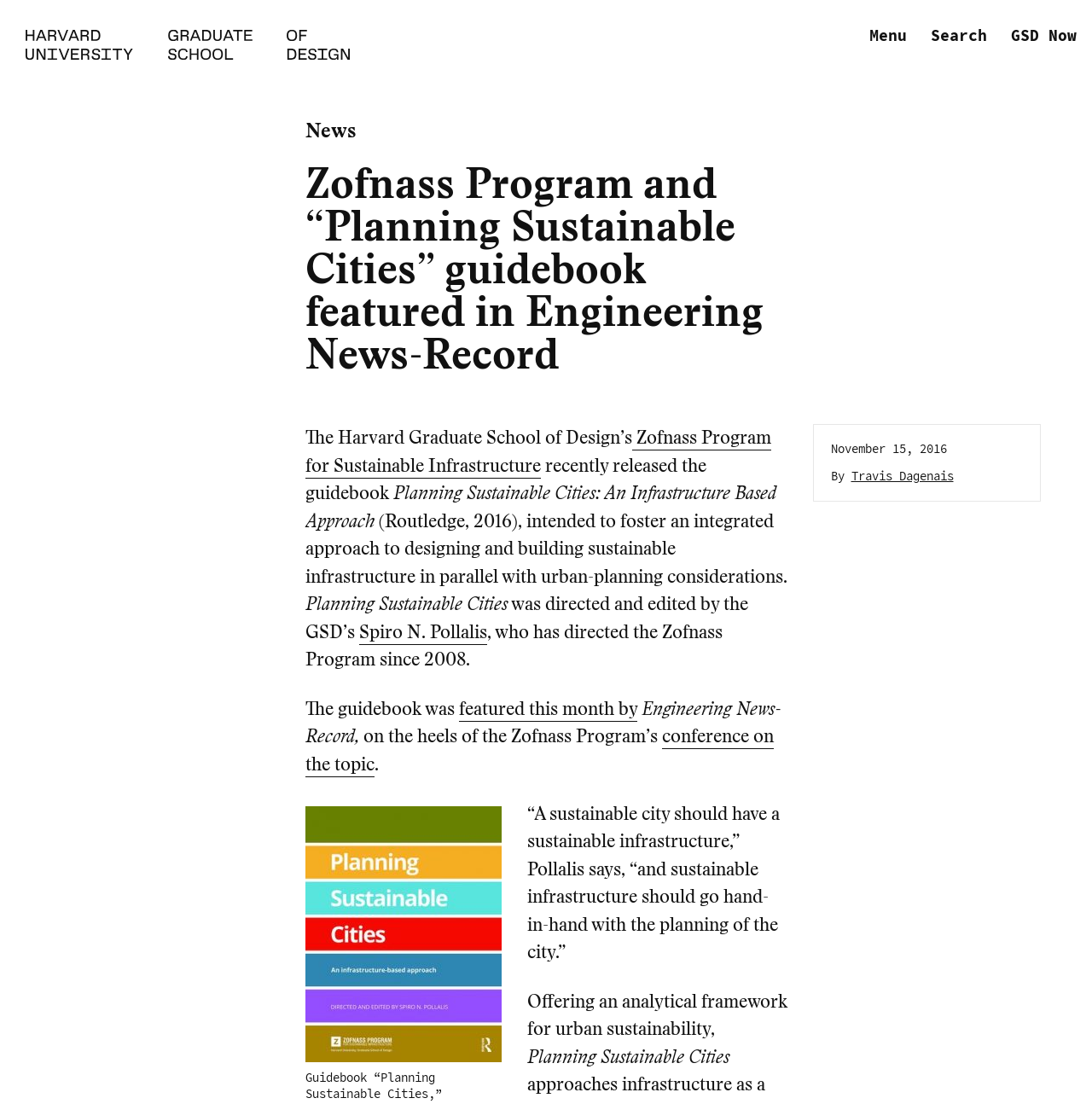Find the bounding box coordinates for the UI element that matches this description: "Spiro N. Pollalis".

[0.329, 0.561, 0.446, 0.583]